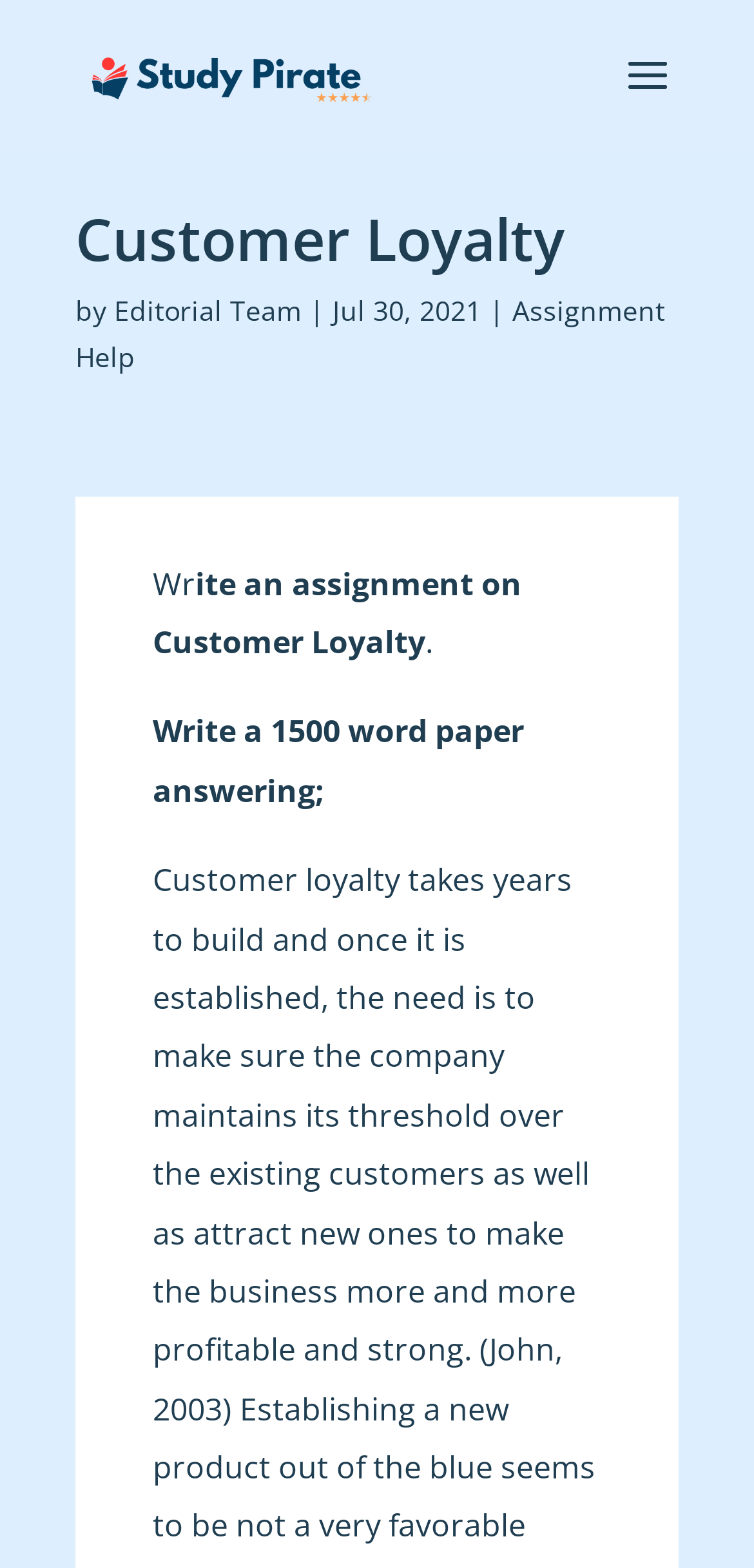Provide the bounding box coordinates for the UI element that is described as: "alt="Homework Help for College Students"".

[0.11, 0.035, 0.51, 0.059]